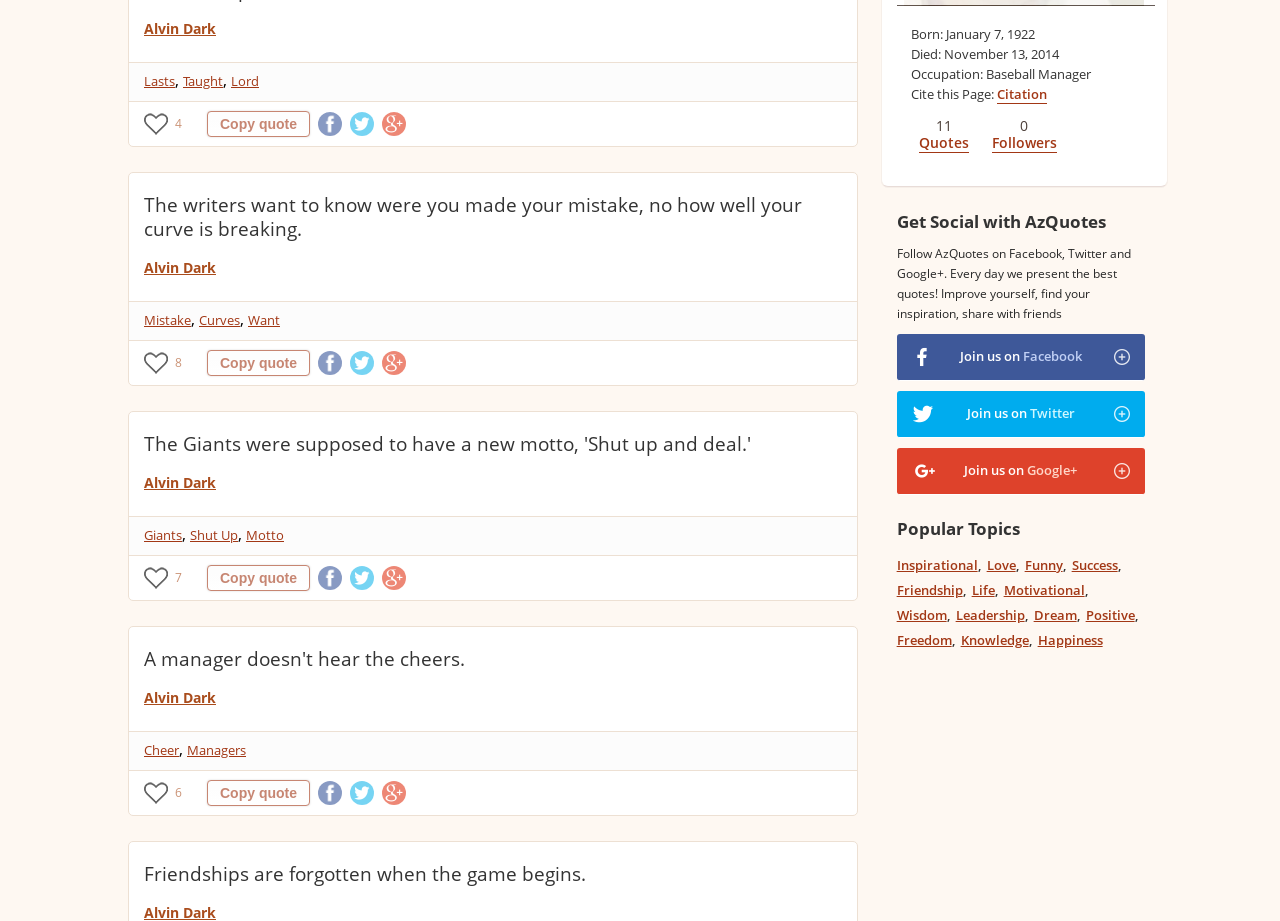Please give a succinct answer to the question in one word or phrase:
What is the occupation of the person quoted?

Baseball Manager